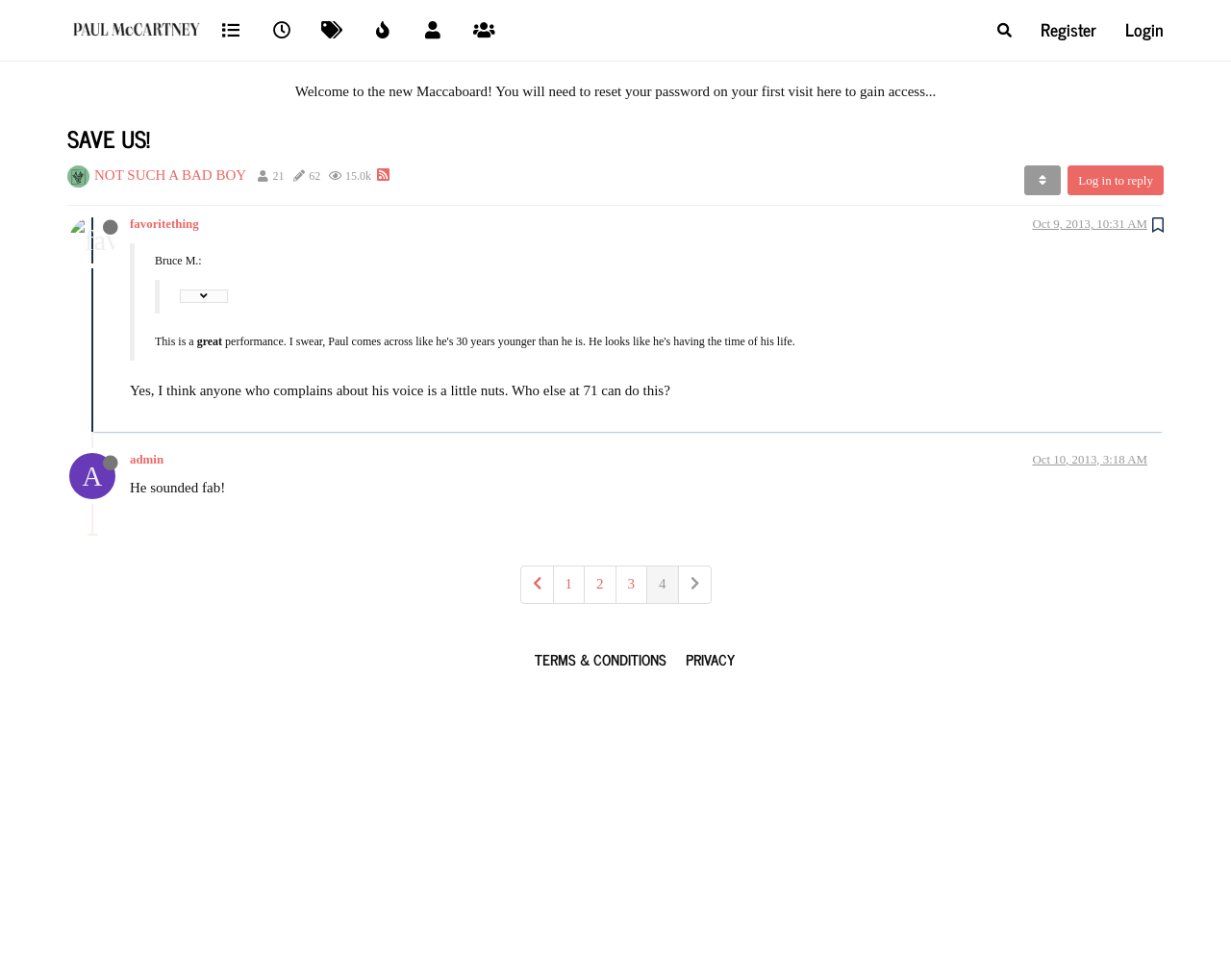Locate the bounding box coordinates of the area where you should click to accomplish the instruction: "Reply to the post".

[0.867, 0.169, 0.945, 0.2]